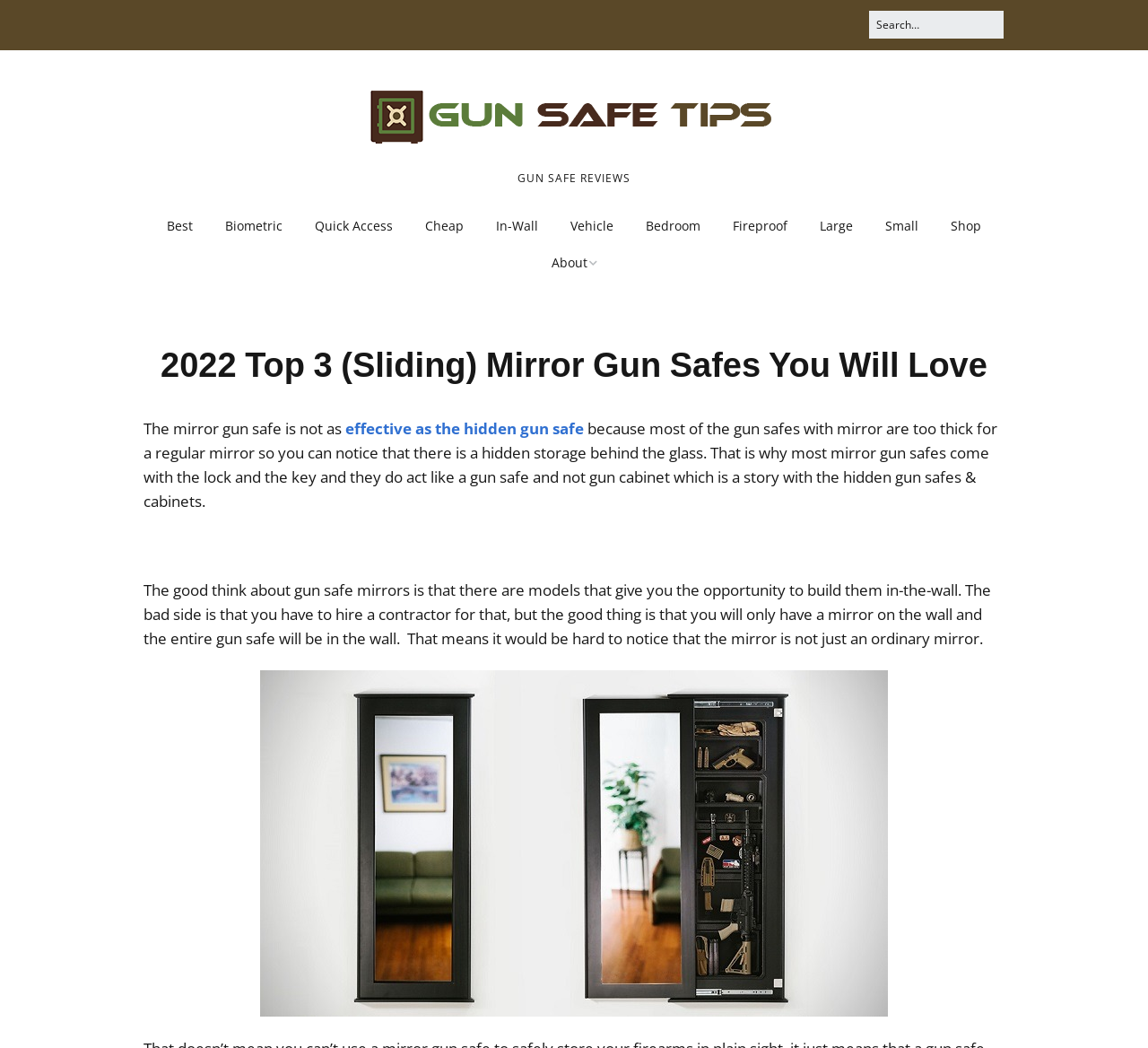Could you please study the image and provide a detailed answer to the question:
What type of gun safes are reviewed on this webpage?

Based on the webpage's content, specifically the heading '2022 Top 3 (Sliding) Mirror Gun Safes You Will Love' and the text 'The mirror gun safe is not as effective as the hidden gun safe', it can be inferred that the webpage reviews mirror gun safes.